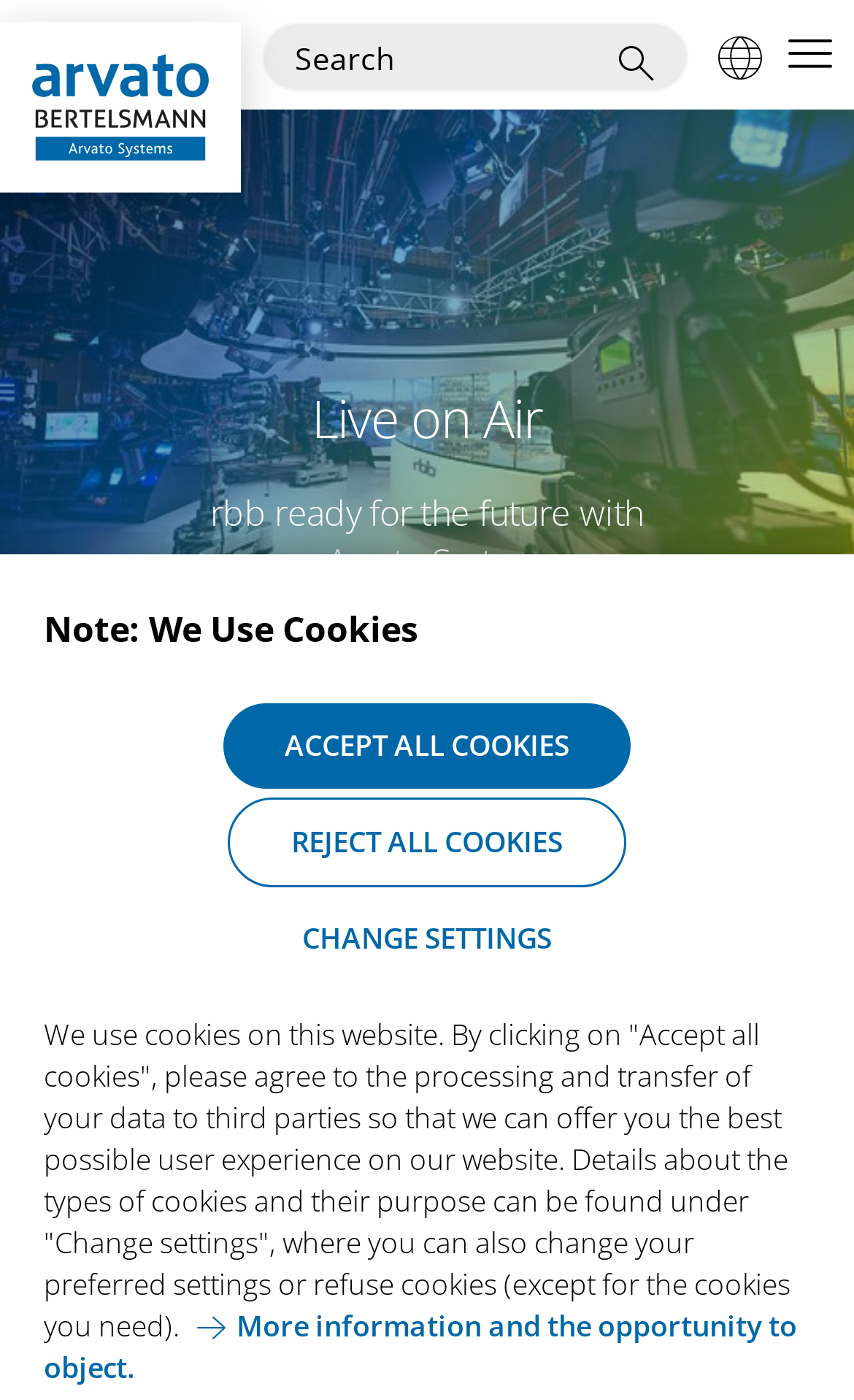What is the logo of the website?
Please give a detailed answer to the question using the information shown in the image.

The logo of the website is located at the top left corner of the webpage, and it is an image element with the description 'Website Logo'.